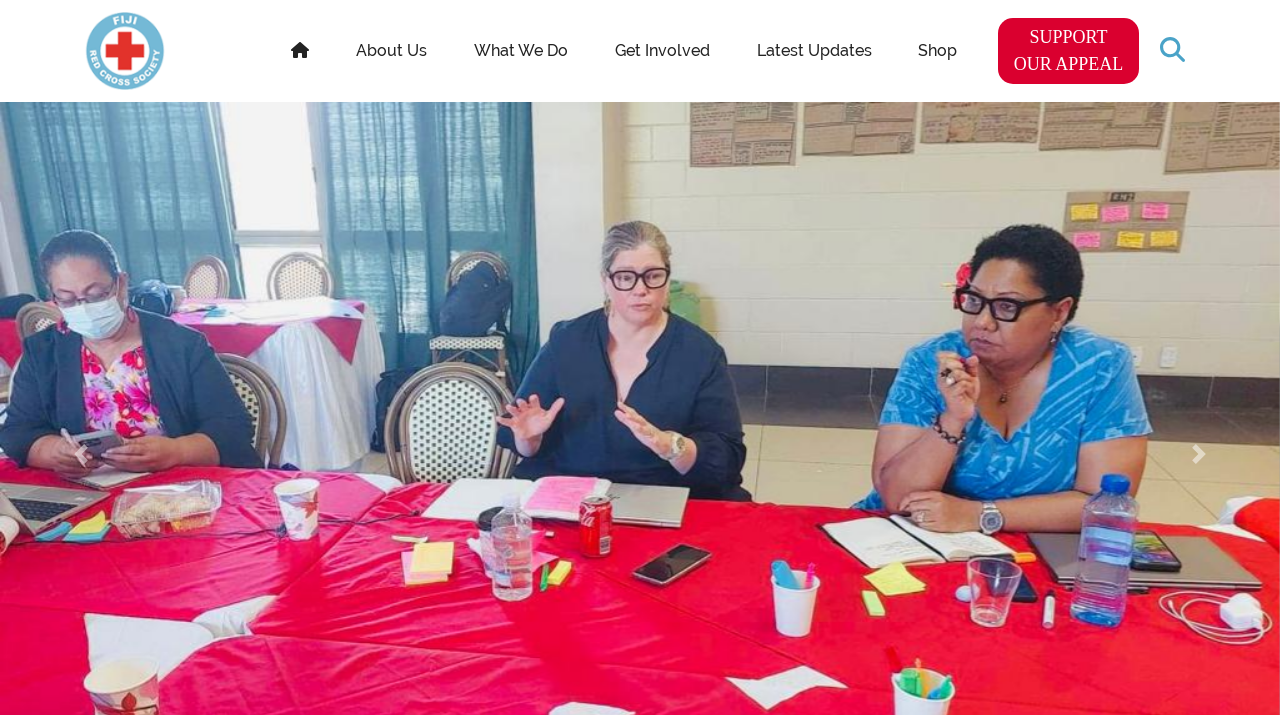Locate the bounding box coordinates of the area that needs to be clicked to fulfill the following instruction: "check save my information checkbox". The coordinates should be in the format of four float numbers between 0 and 1, namely [left, top, right, bottom].

None